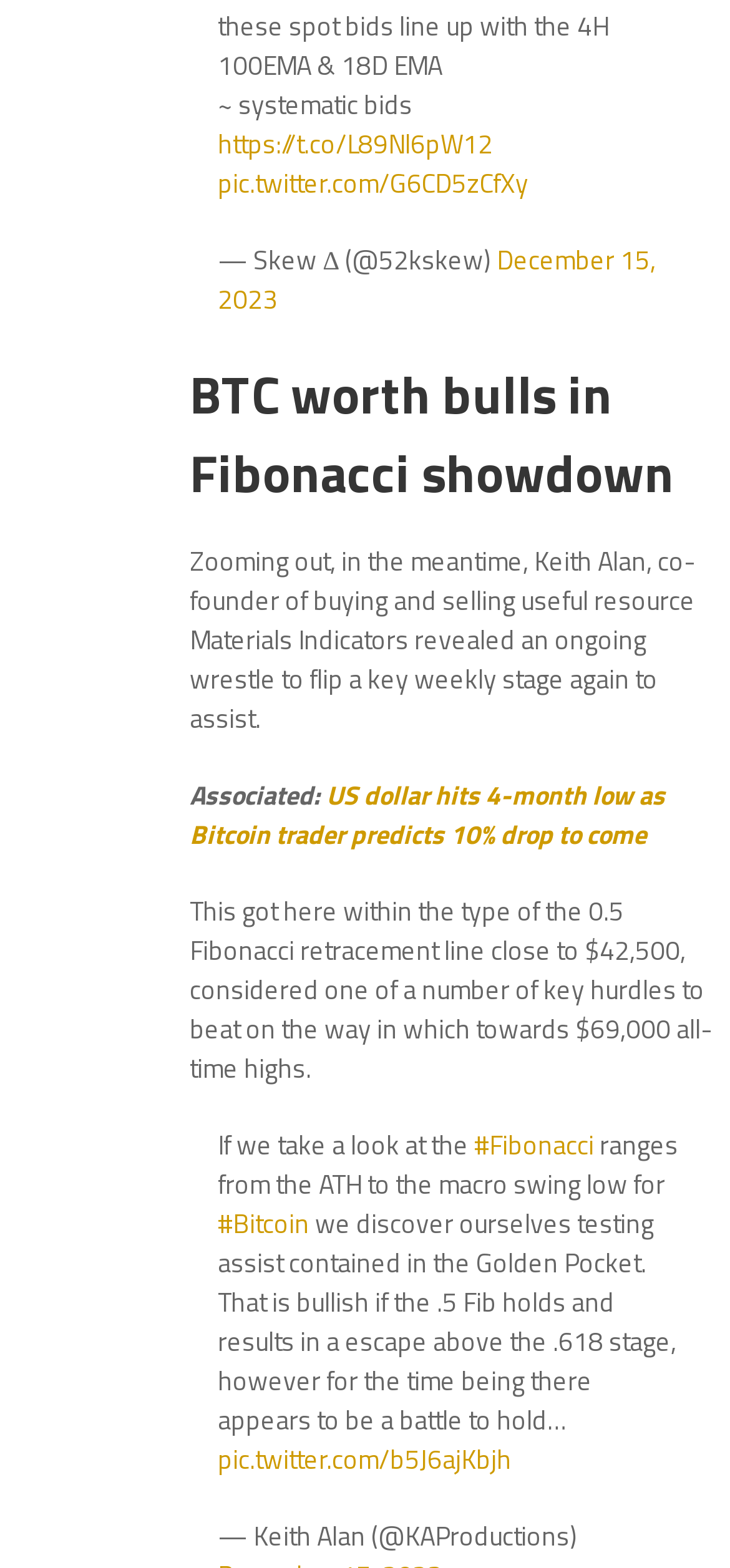Identify the bounding box for the UI element described as: "https://t.co/L89Nl6pW12". Ensure the coordinates are four float numbers between 0 and 1, formatted as [left, top, right, bottom].

[0.298, 0.079, 0.675, 0.104]